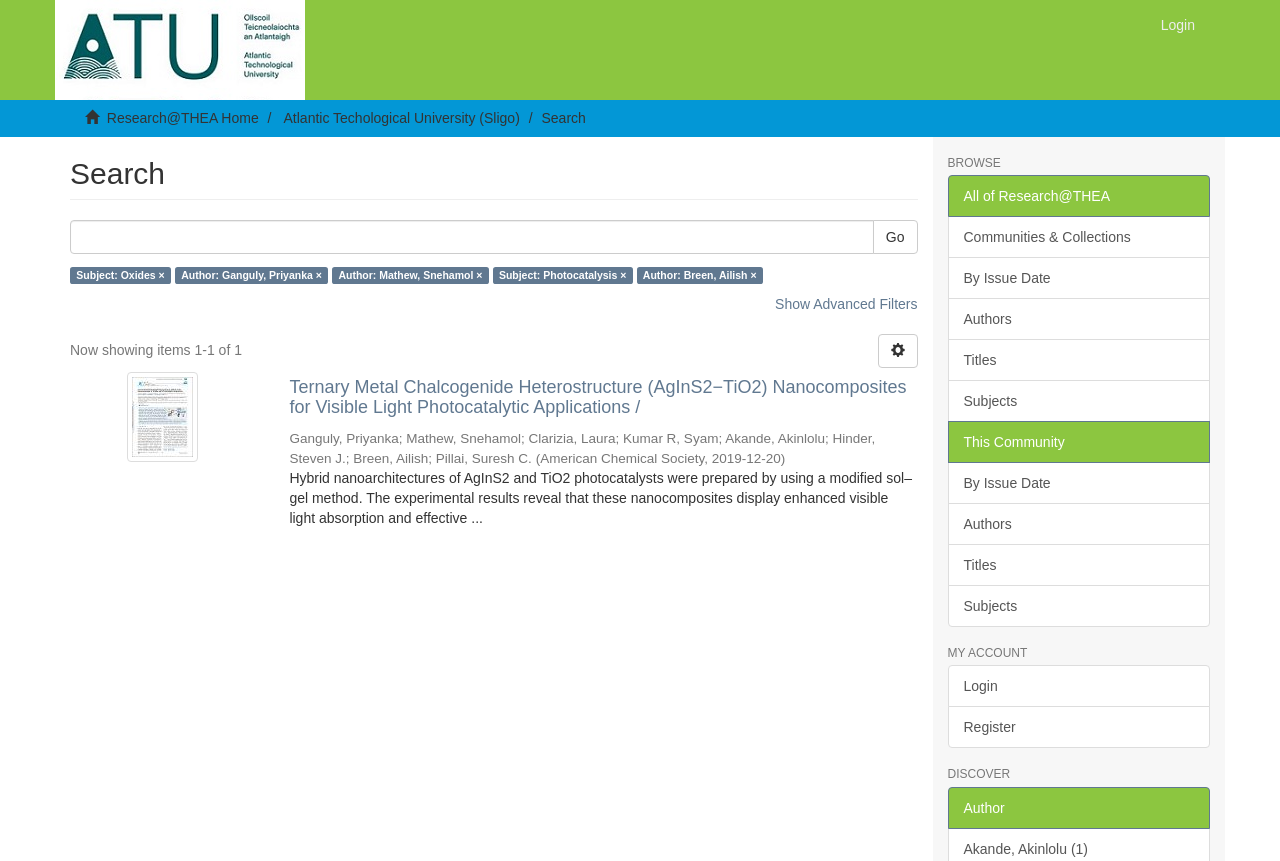Identify the bounding box coordinates for the region of the element that should be clicked to carry out the instruction: "login to the system". The bounding box coordinates should be four float numbers between 0 and 1, i.e., [left, top, right, bottom].

[0.895, 0.0, 0.945, 0.058]